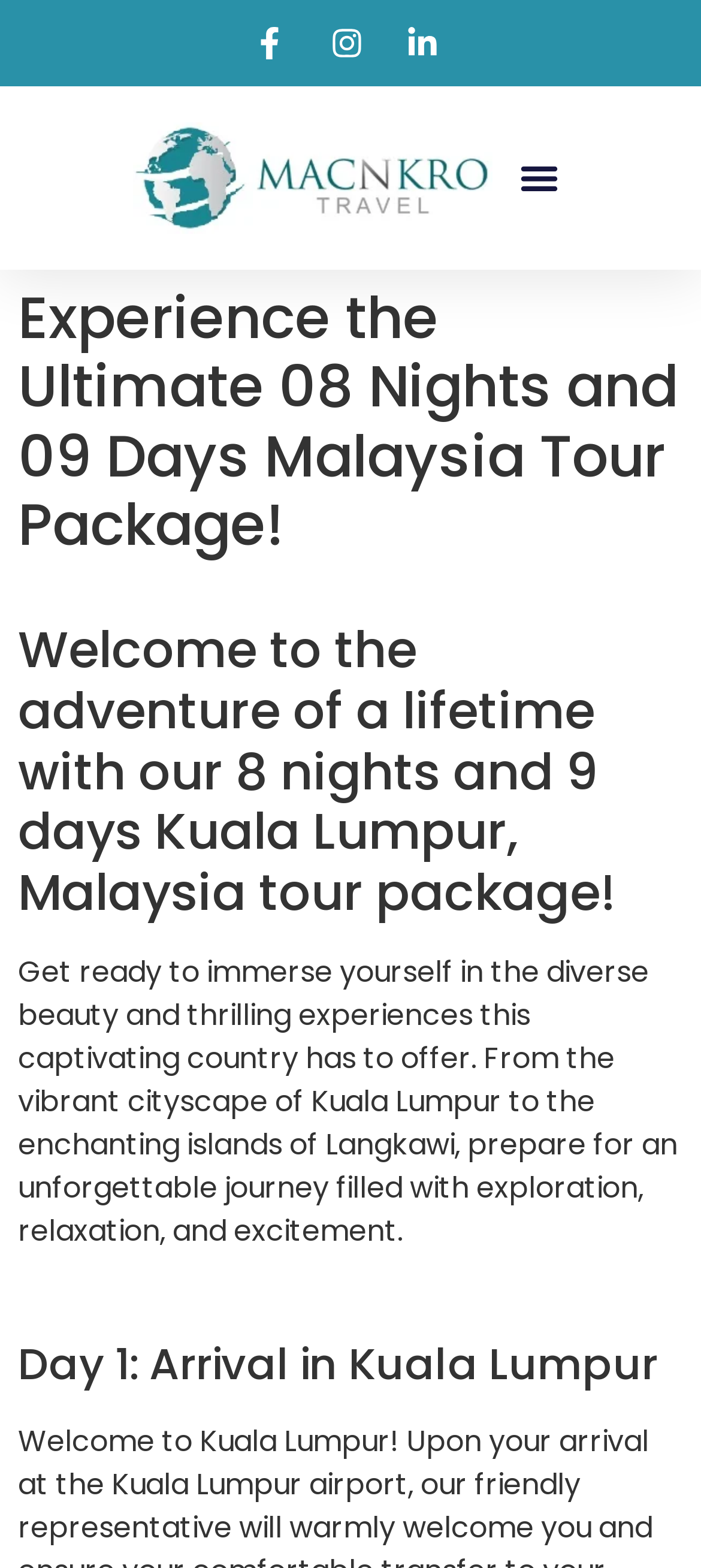Give a full account of the webpage's elements and their arrangement.

The webpage is about a travel agency in Karachi, specifically promoting an 08 nights 09 days Malaysia tour package. At the top left of the page, there is a logo image with a link. To the right of the logo, there are three links aligned horizontally. 

Below the logo and links, there is a menu toggle button at the top right corner. When expanded, it reveals a section with three headings and a paragraph of text. The first heading is "Experience the Ultimate 08 Nights and 09 Days Malaysia Tour Package!" in a prominent position. 

The second heading, "Welcome to the adventure of a lifetime with our 8 nights and 9 days Kuala Lumpur, Malaysia tour package!", is below the first one. Following this, there is a paragraph of text that describes the tour package, mentioning the diverse beauty and thrilling experiences of Malaysia, including the cityscape of Kuala Lumpur and the islands of Langkawi.

The third heading, "Day 1: Arrival in Kuala Lumpur", is positioned below the paragraph, likely starting the itinerary of the tour package.